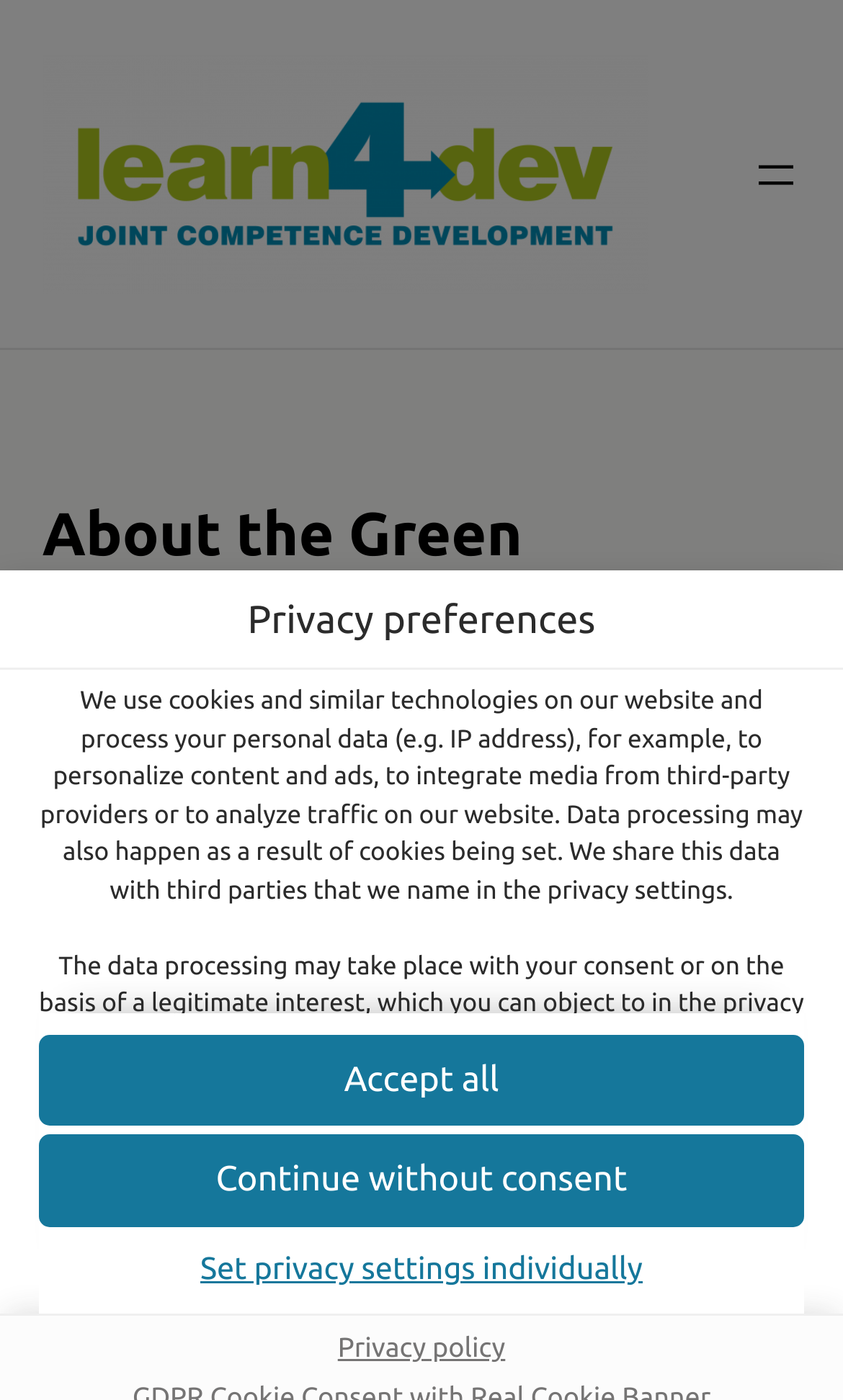Where can I find more information on data processing? Analyze the screenshot and reply with just one word or a short phrase.

Privacy policy